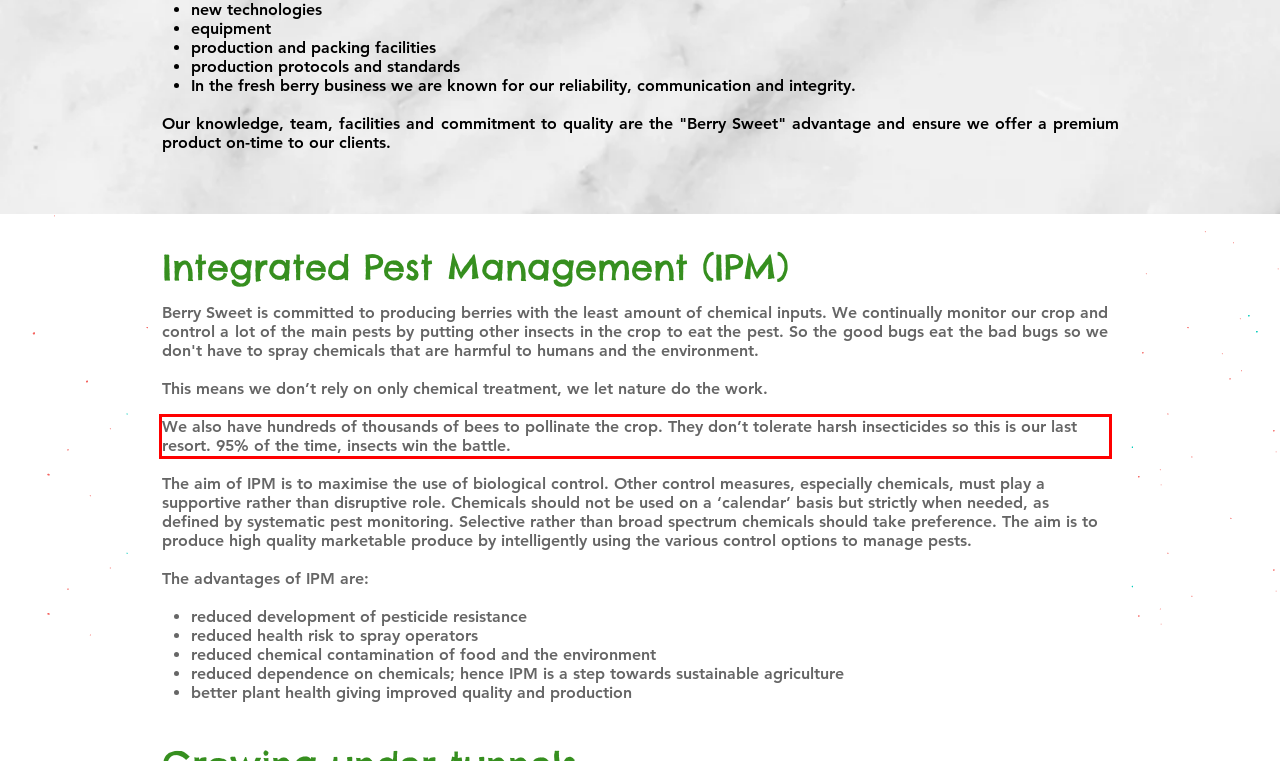You have a screenshot of a webpage with a red bounding box. Identify and extract the text content located inside the red bounding box.

We also have hundreds of thousands of bees to pollinate the crop. They don’t tolerate harsh insecticides so this is our last resort. 95% of the time, insects win the battle.